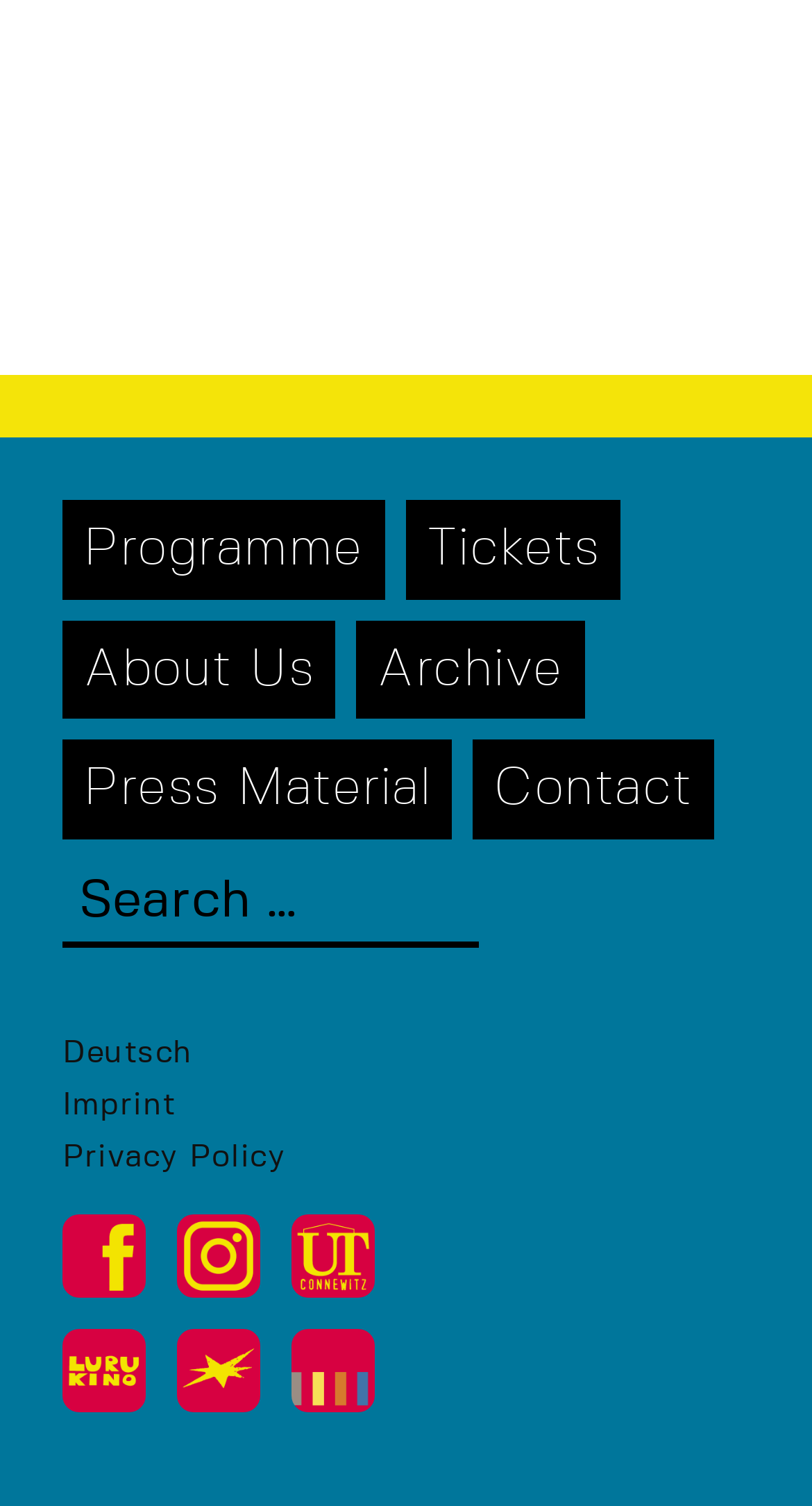Please respond in a single word or phrase: 
How many languages are available on the website?

2